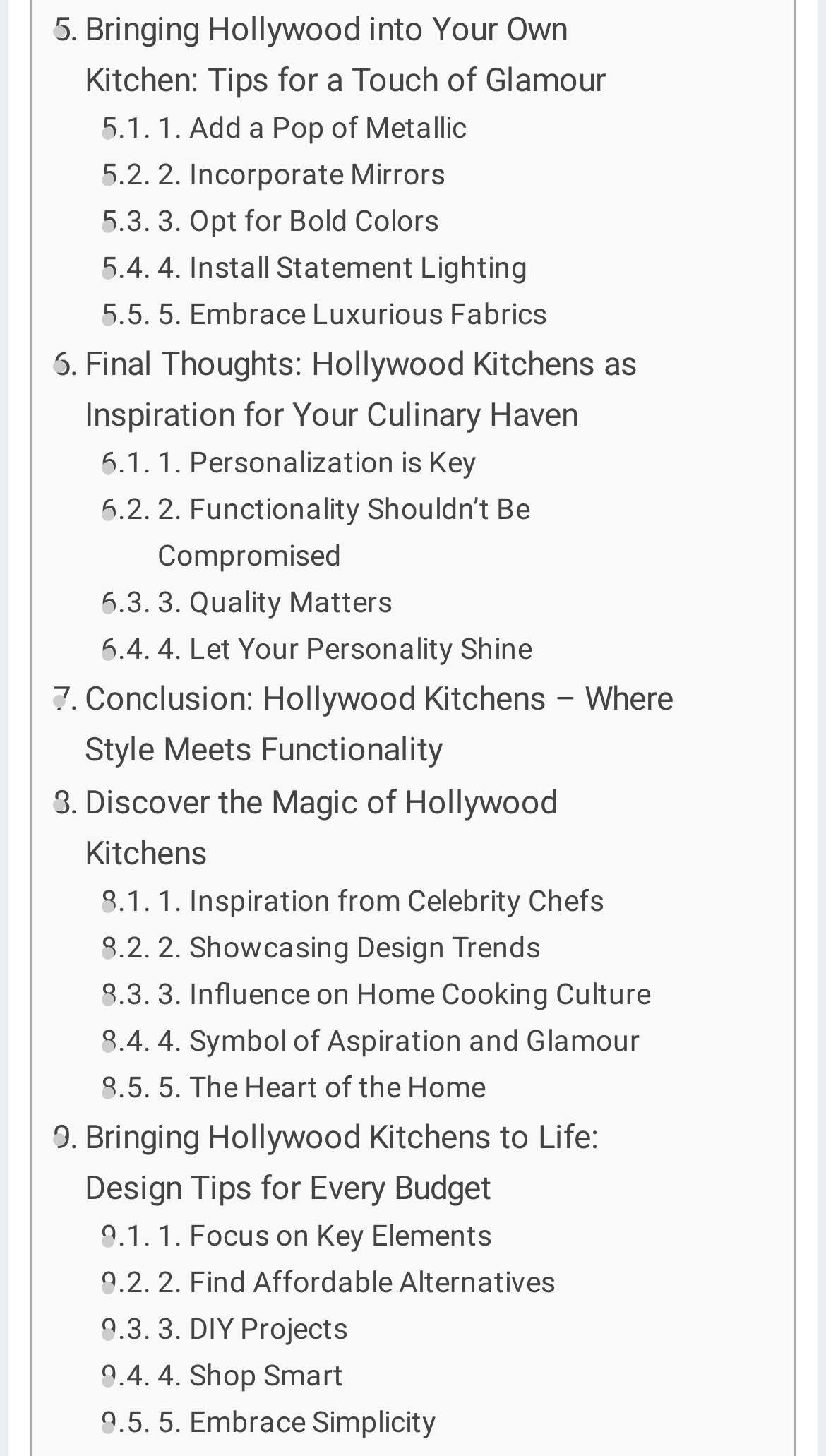Please determine the bounding box coordinates of the element's region to click for the following instruction: "Learn about 'Incorporate Mirrors'".

[0.122, 0.105, 0.54, 0.137]